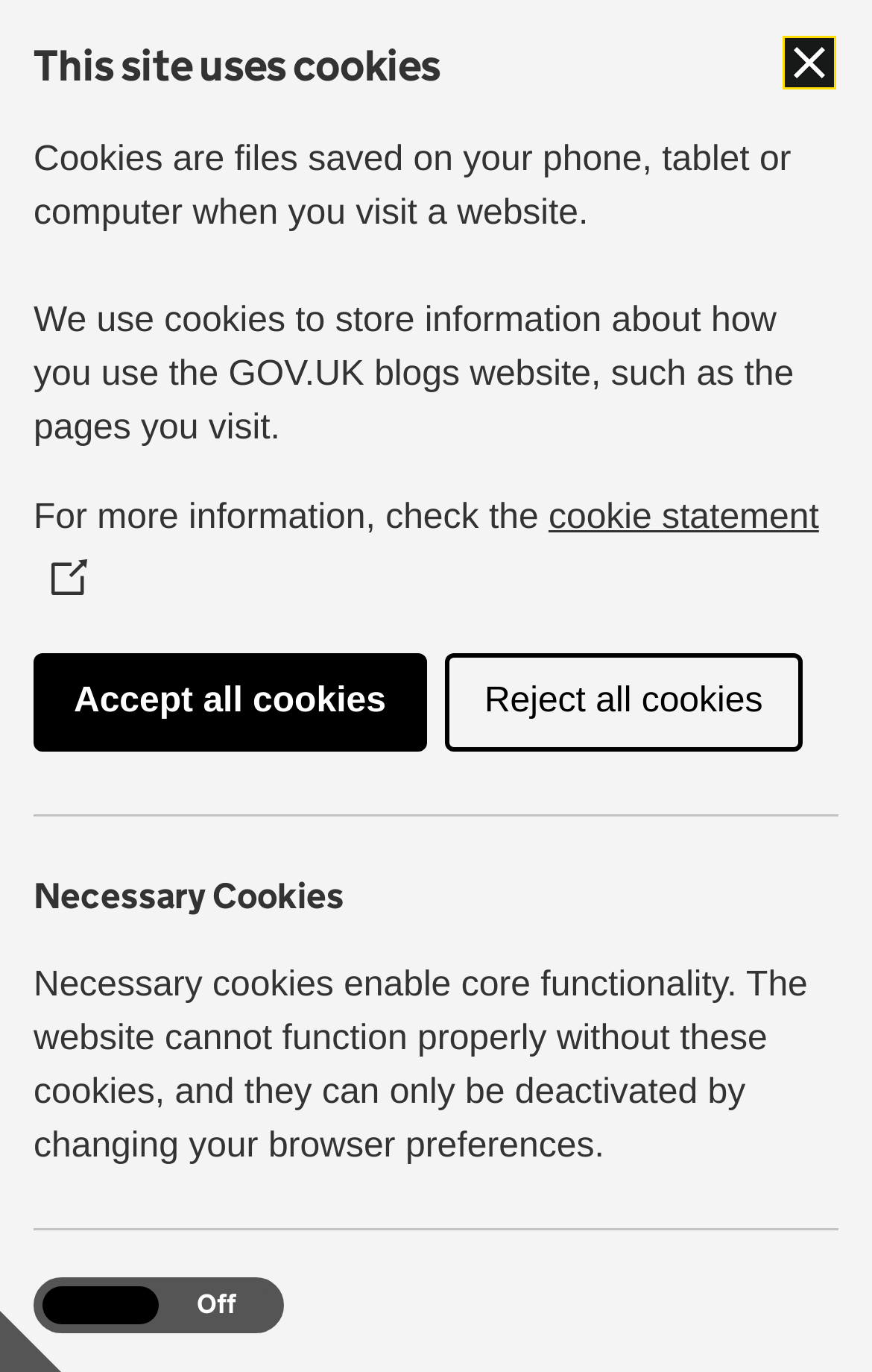Identify the bounding box coordinates for the UI element described as follows: Skip to main content. Use the format (top-left x, top-left y, bottom-right x, bottom-right y) and ensure all values are floating point numbers between 0 and 1.

[0.0, 0.0, 0.079, 0.034]